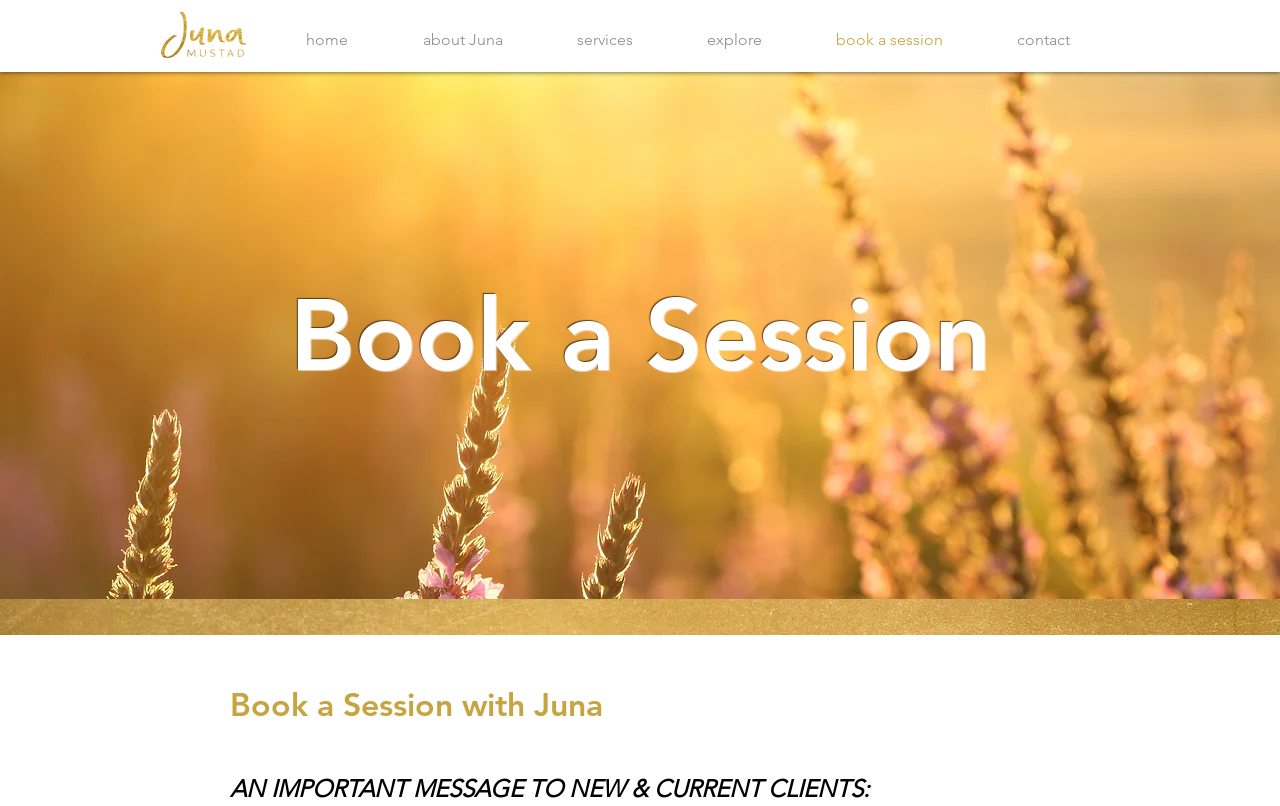Reply to the question with a brief word or phrase: What type of image is displayed on the webpage?

Juna Gold Leaf